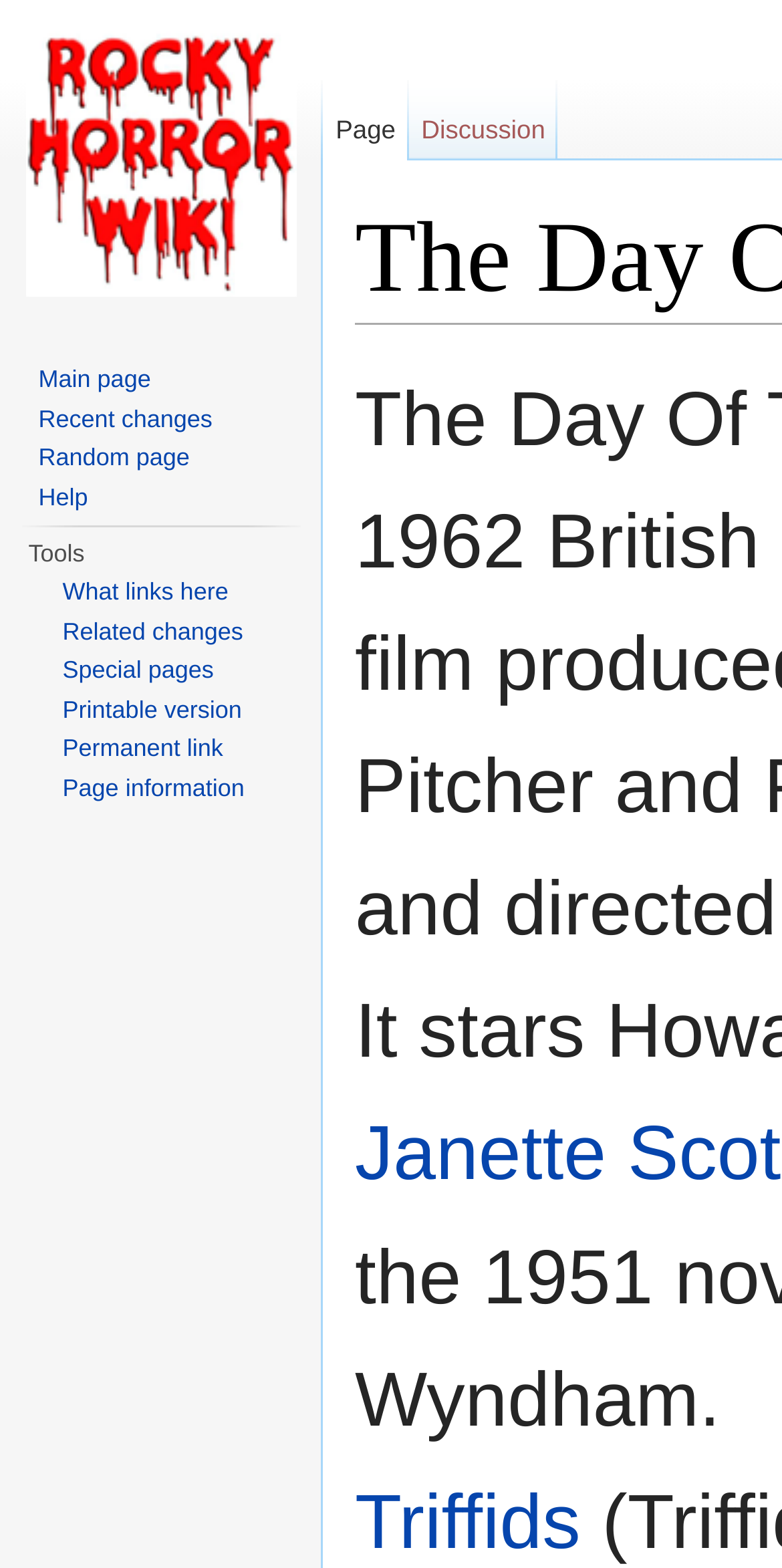What is the last link in the top navigation bar?
Answer with a single word or phrase, using the screenshot for reference.

search